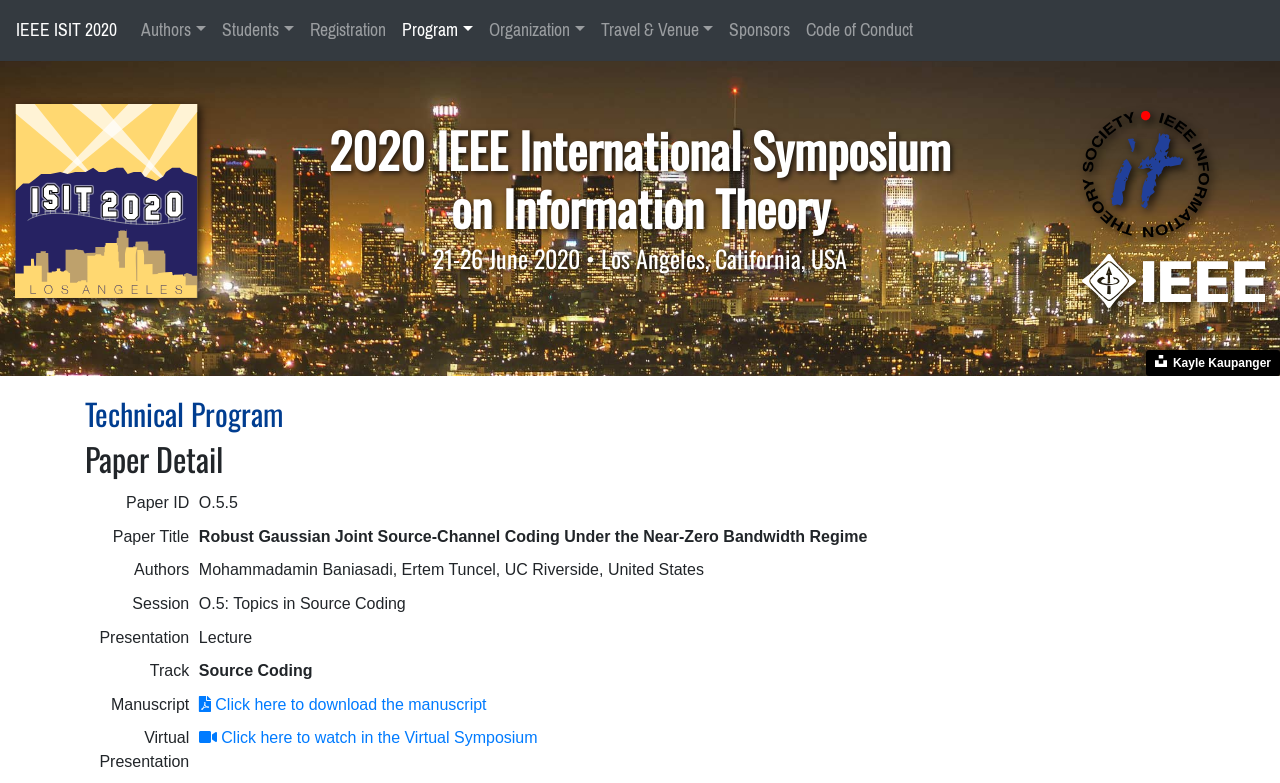Please find the bounding box coordinates of the element that must be clicked to perform the given instruction: "Watch the virtual presentation". The coordinates should be four float numbers from 0 to 1, i.e., [left, top, right, bottom].

[0.155, 0.931, 0.42, 0.953]